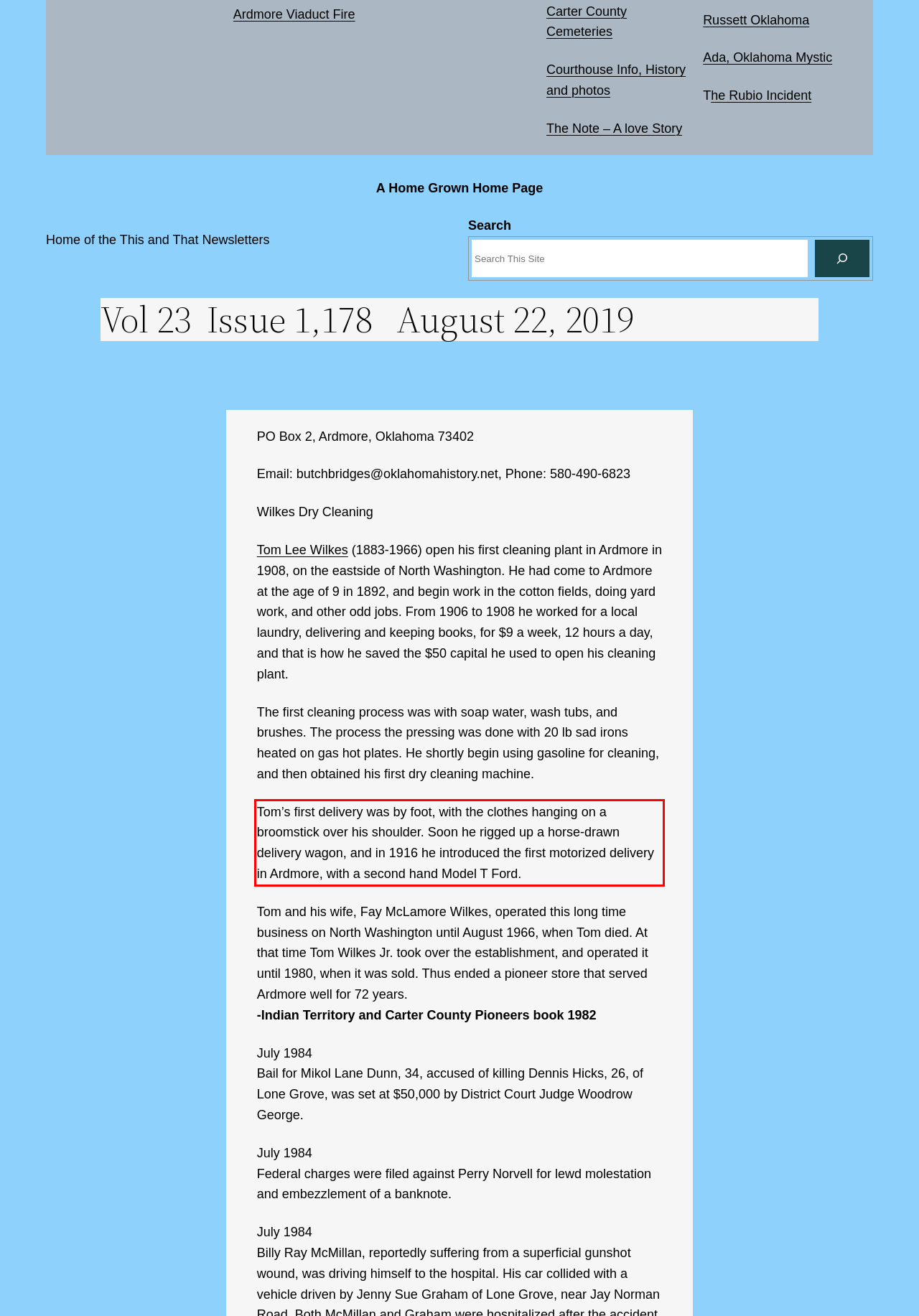You have a screenshot of a webpage with a red bounding box. Use OCR to generate the text contained within this red rectangle.

Tom’s first delivery was by foot, with the clothes hanging on a broomstick over his shoulder. Soon he rigged up a horse-drawn delivery wagon, and in 1916 he introduced the first motorized delivery in Ardmore, with a second hand Model T Ford.